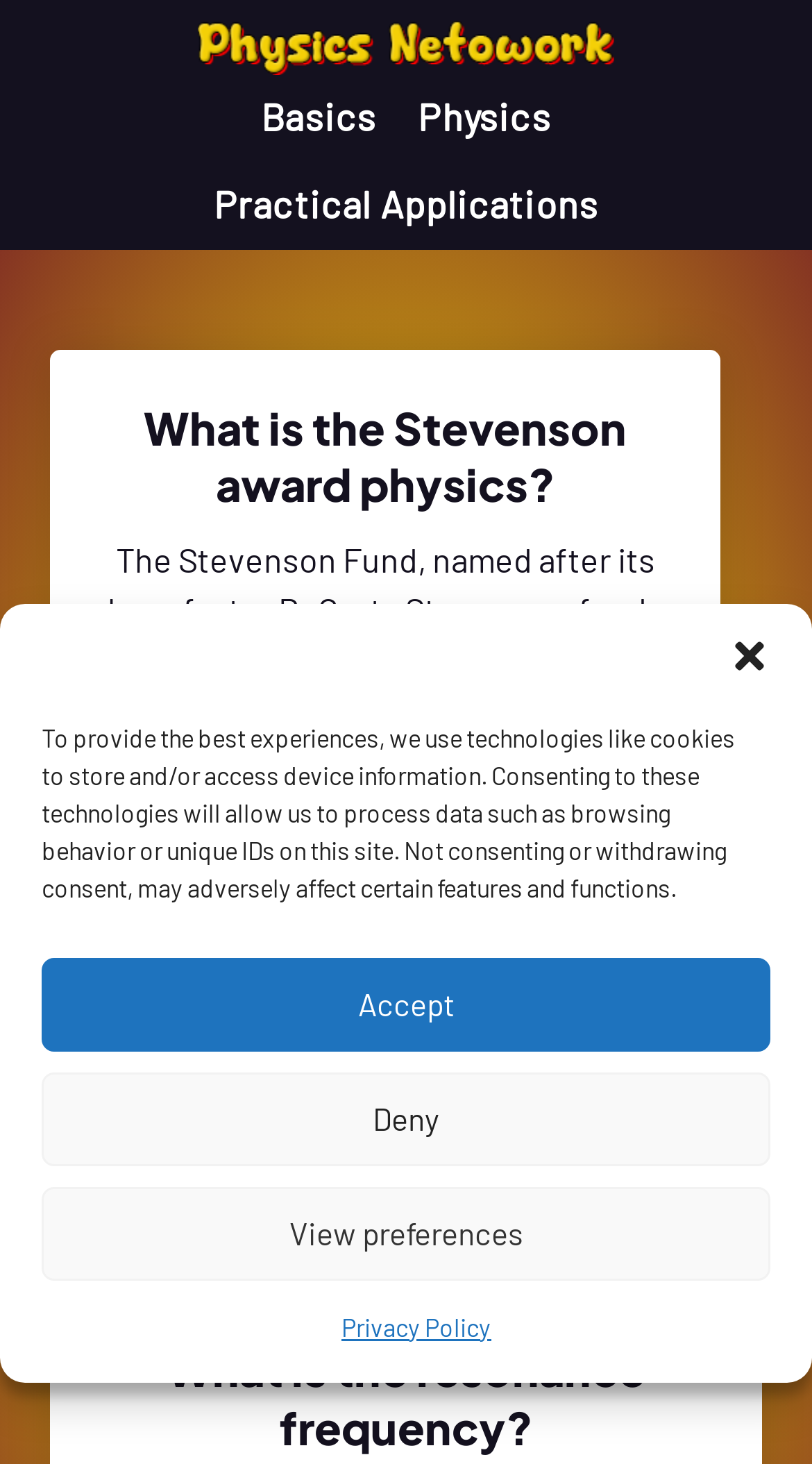Please locate the bounding box coordinates for the element that should be clicked to achieve the following instruction: "Click the Physics Network link". Ensure the coordinates are given as four float numbers between 0 and 1, i.e., [left, top, right, bottom].

[0.244, 0.014, 0.756, 0.052]